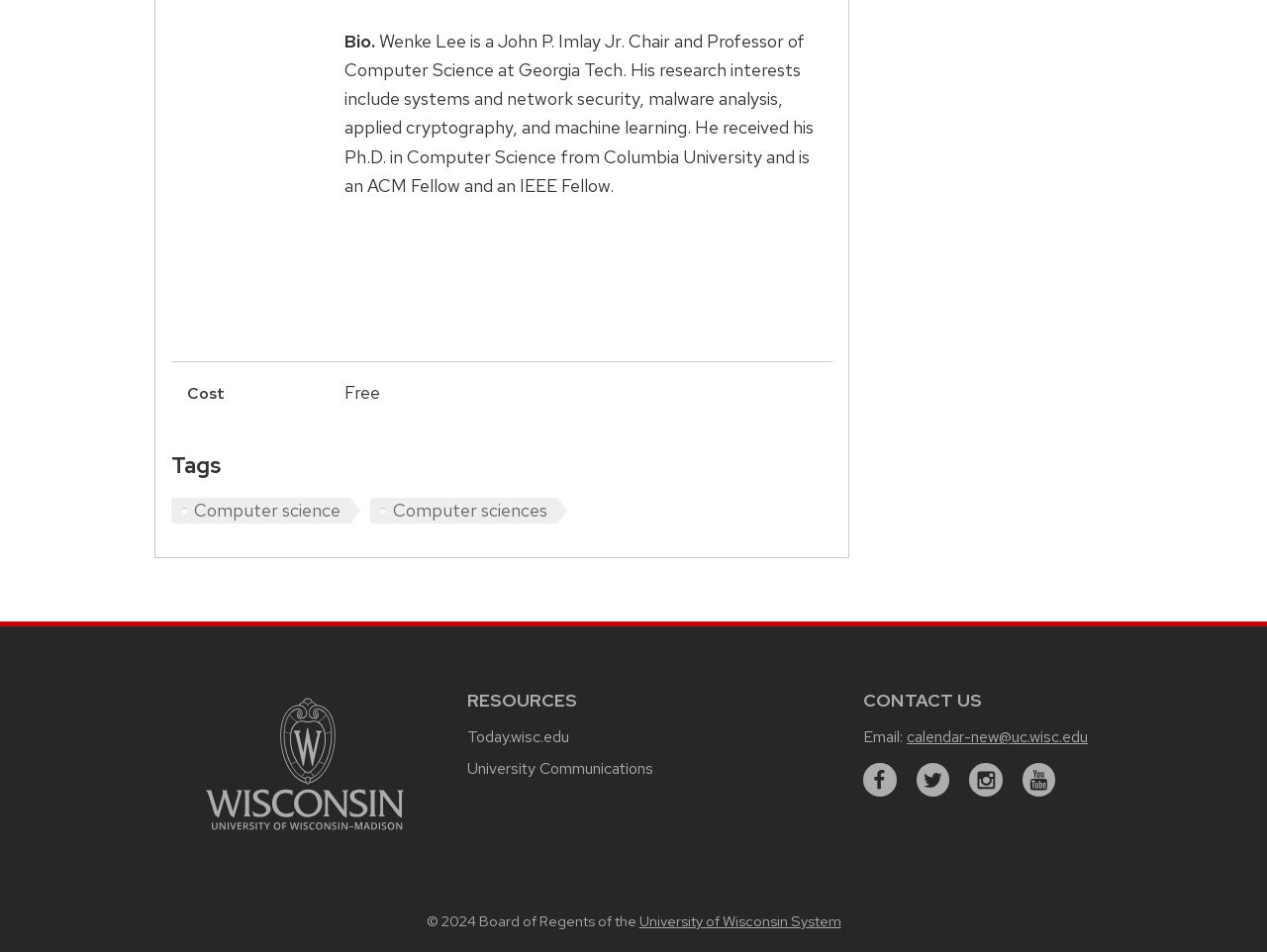Using floating point numbers between 0 and 1, provide the bounding box coordinates in the format (top-left x, top-left y, bottom-right x, bottom-right y). Locate the UI element described here: University Communications

[0.369, 0.797, 0.516, 0.819]